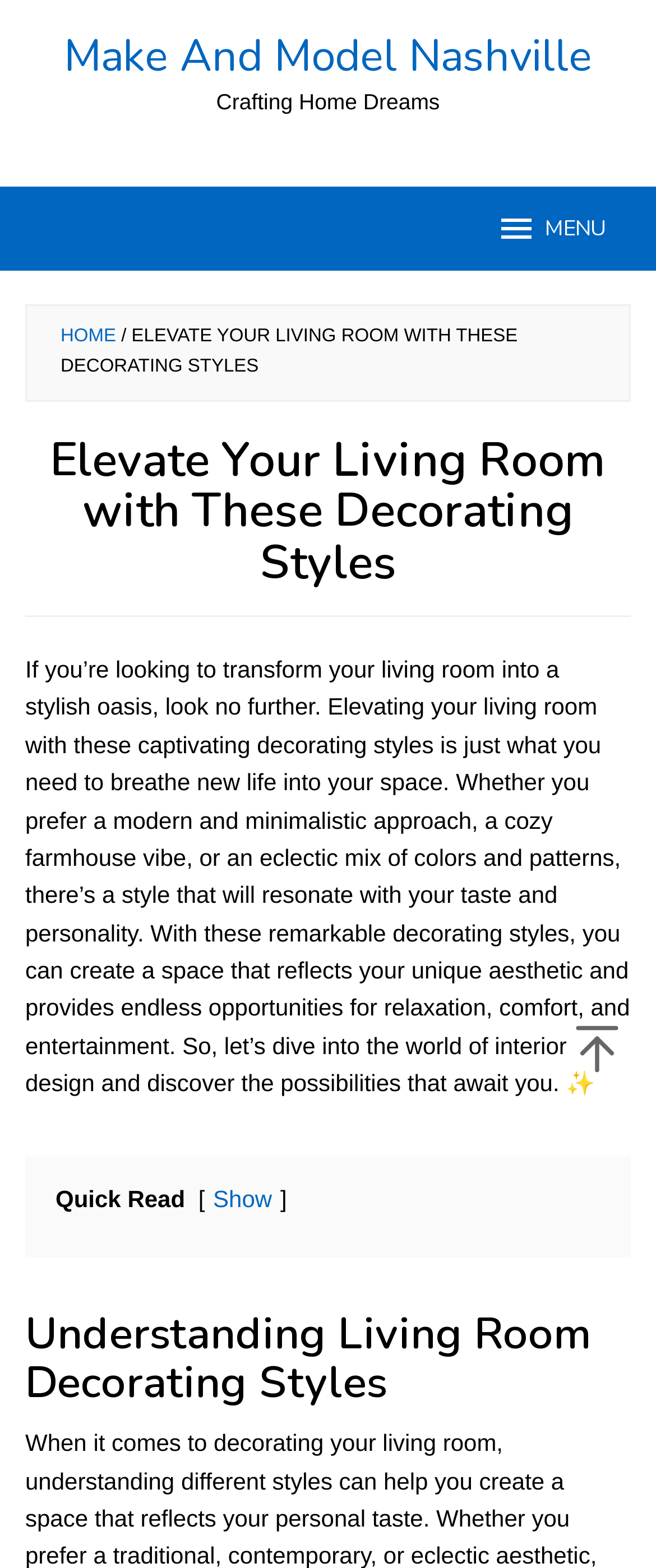Please determine the headline of the webpage and provide its content.

Elevate Your Living Room with These Decorating Styles